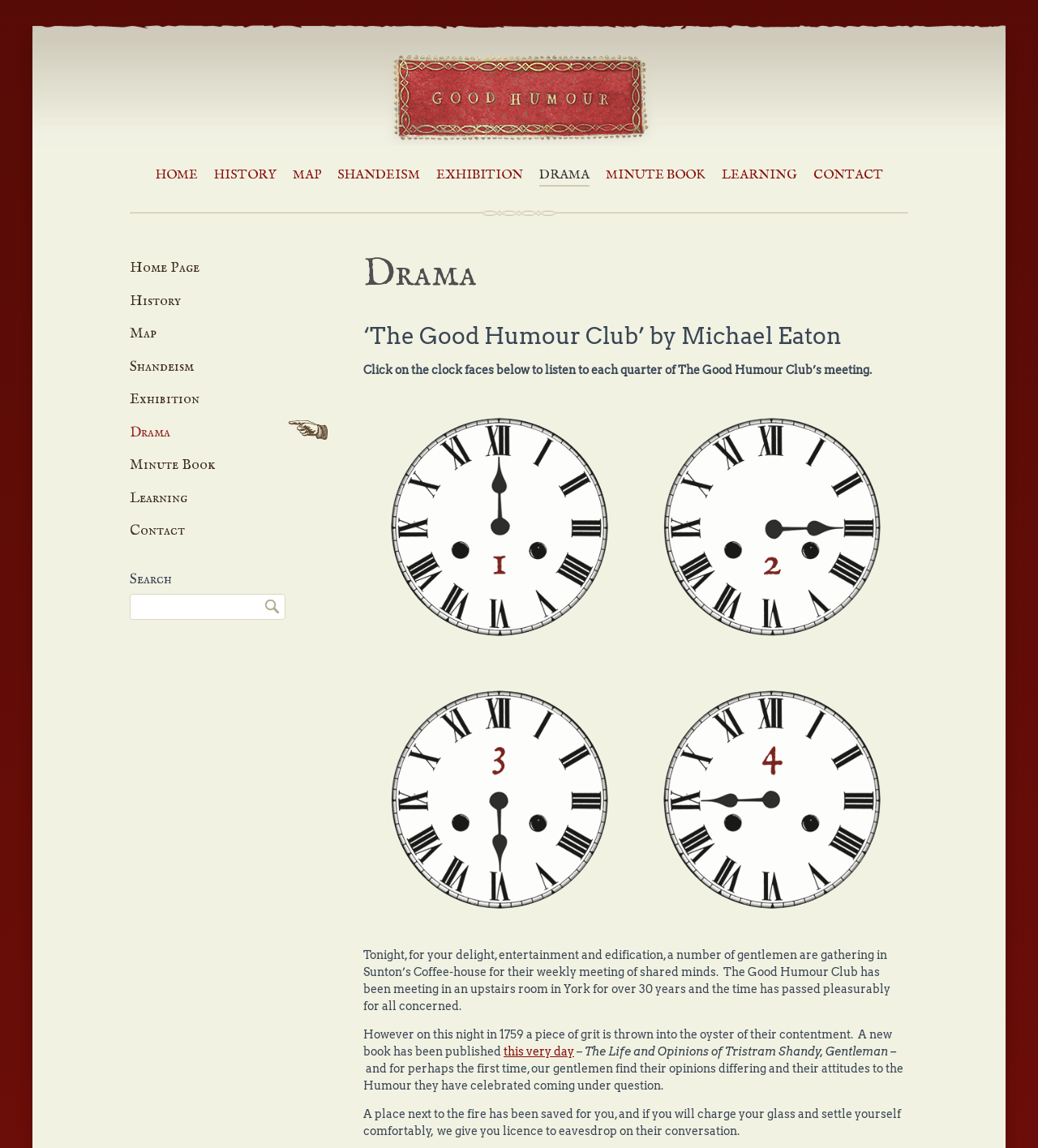Please determine the bounding box of the UI element that matches this description: Tutorial. The coordinates should be given as (top-left x, top-left y, bottom-right x, bottom-right y), with all values between 0 and 1.

None